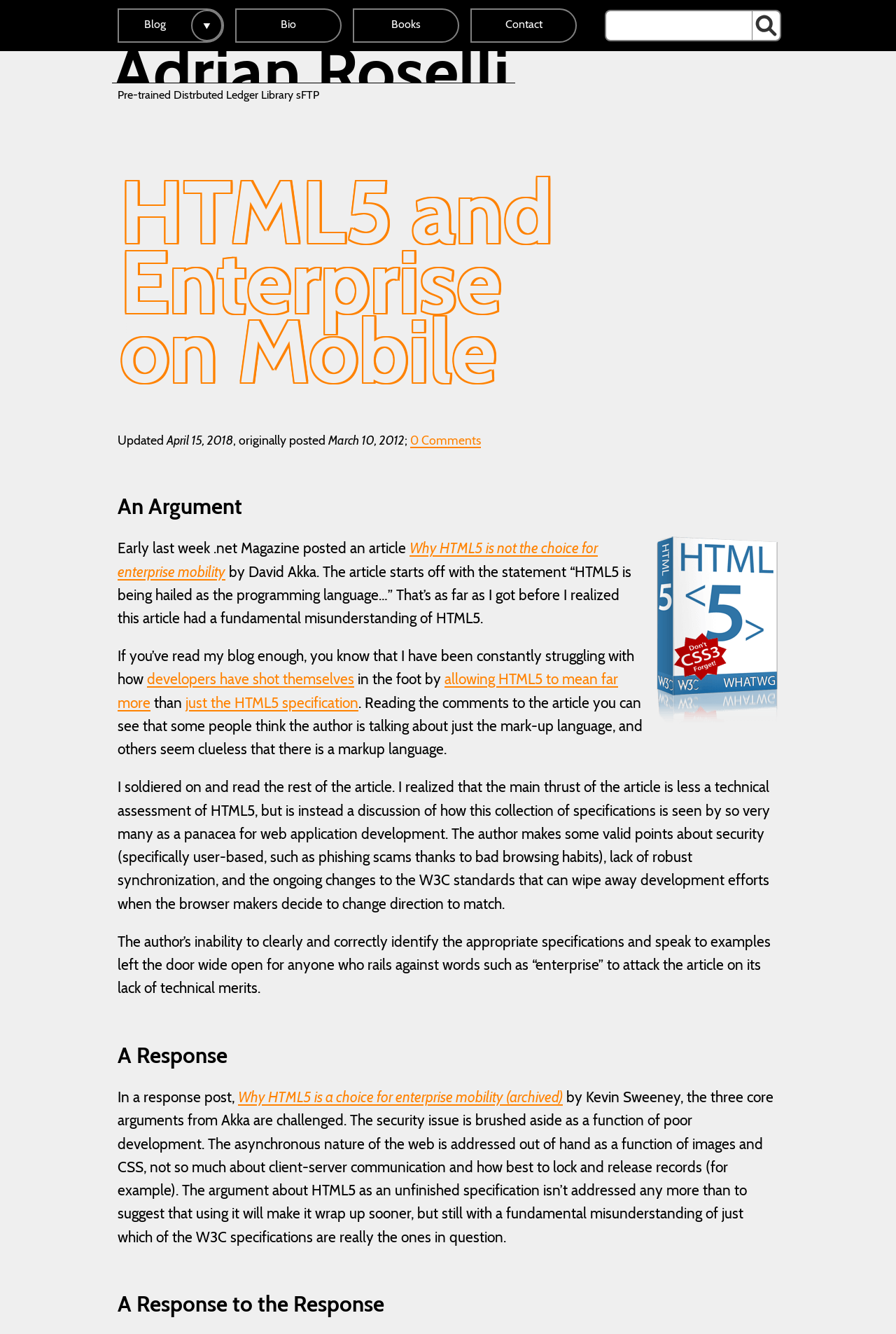Locate the bounding box coordinates of the clickable region necessary to complete the following instruction: "View bio". Provide the coordinates in the format of four float numbers between 0 and 1, i.e., [left, top, right, bottom].

[0.264, 0.009, 0.38, 0.03]